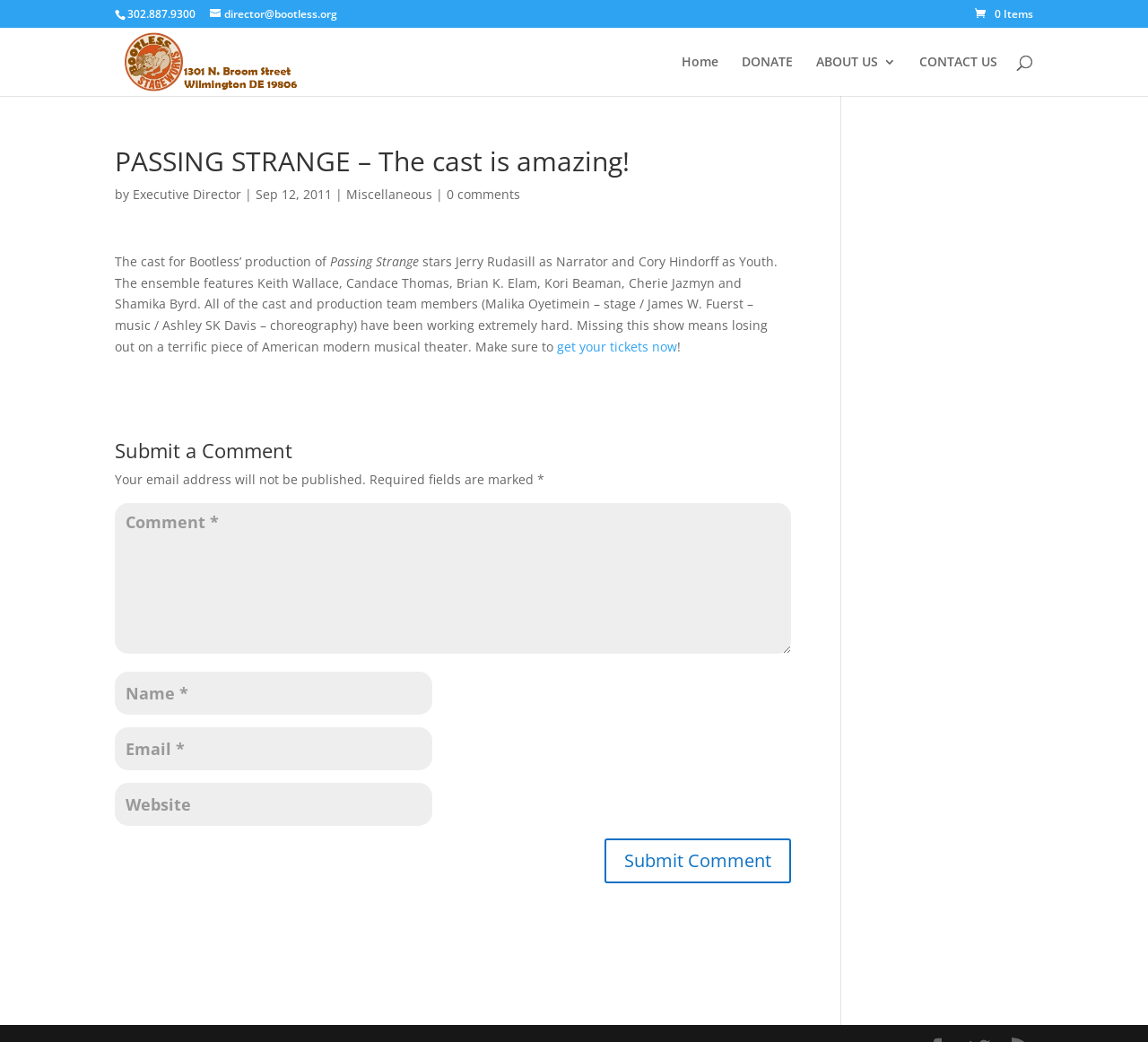What is the title of the article on this webpage?
Could you answer the question in a detailed manner, providing as much information as possible?

I found the title of the article by looking at the heading element within the article section of the webpage, which has a bounding box coordinate of [0.1, 0.142, 0.689, 0.176].